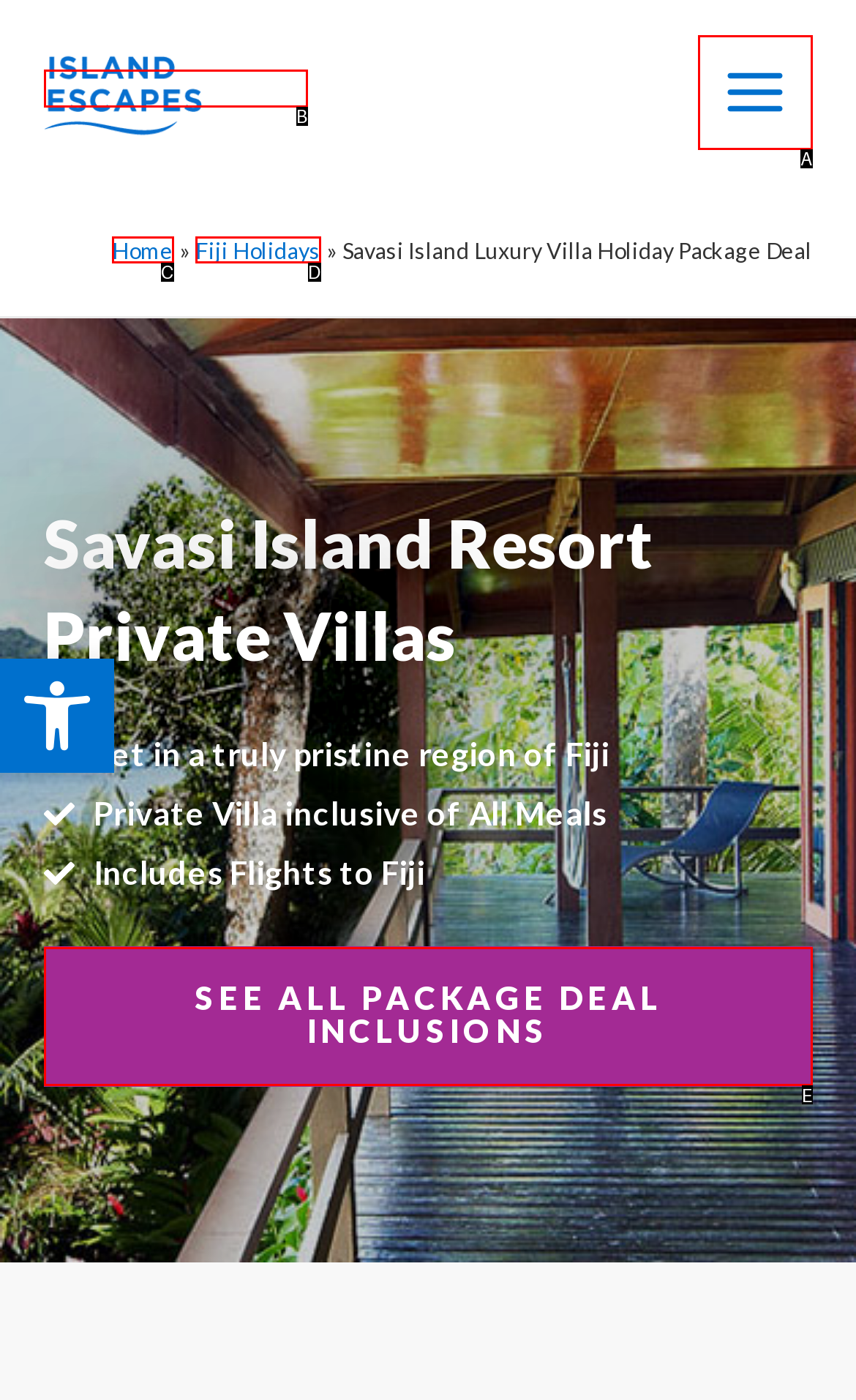Select the letter from the given choices that aligns best with the description: Fiji Holidays. Reply with the specific letter only.

D